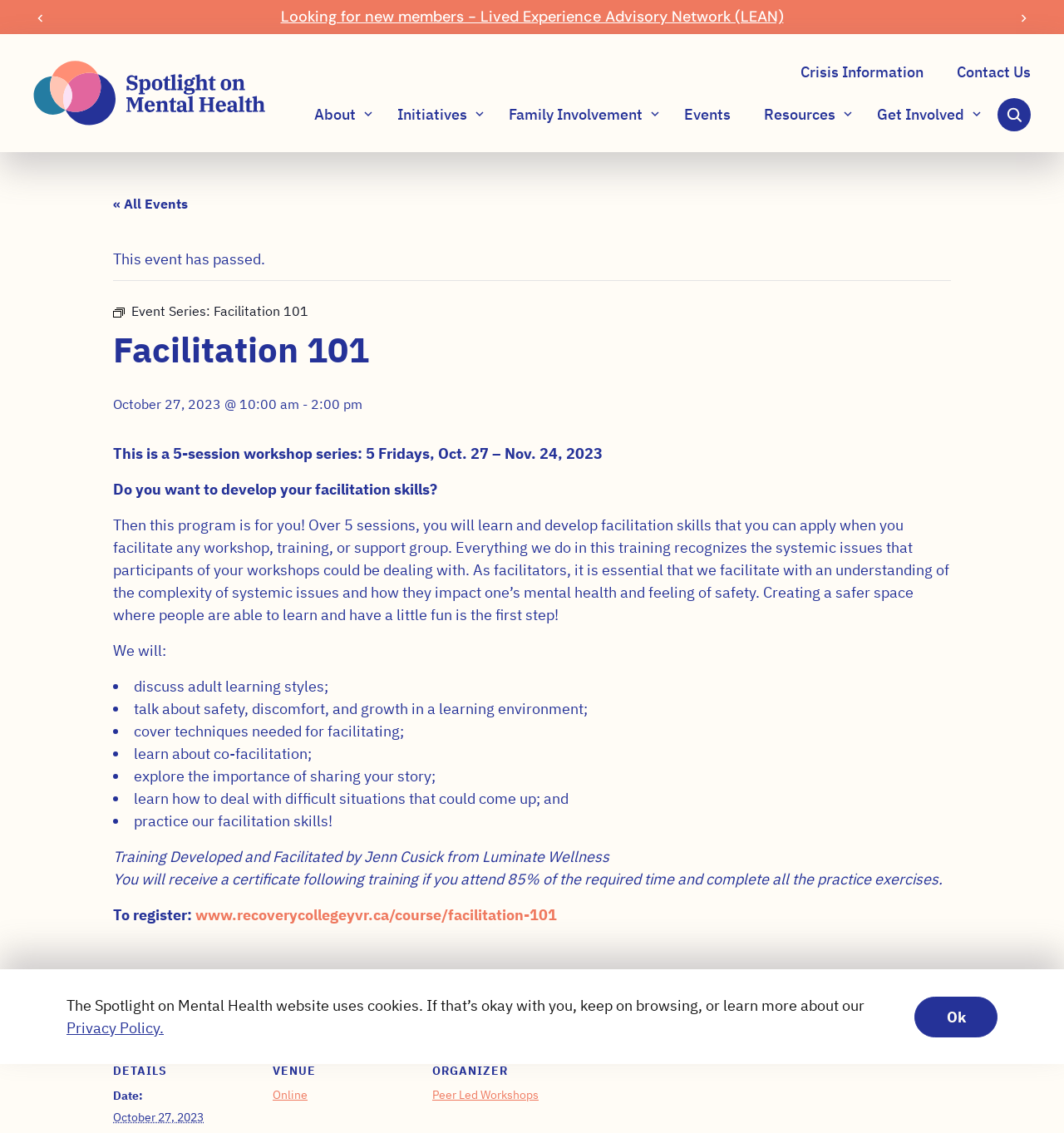Provide the bounding box coordinates of the HTML element described by the text: "Consumer Involvement & Initiatives".

[0.303, 0.134, 0.506, 0.191]